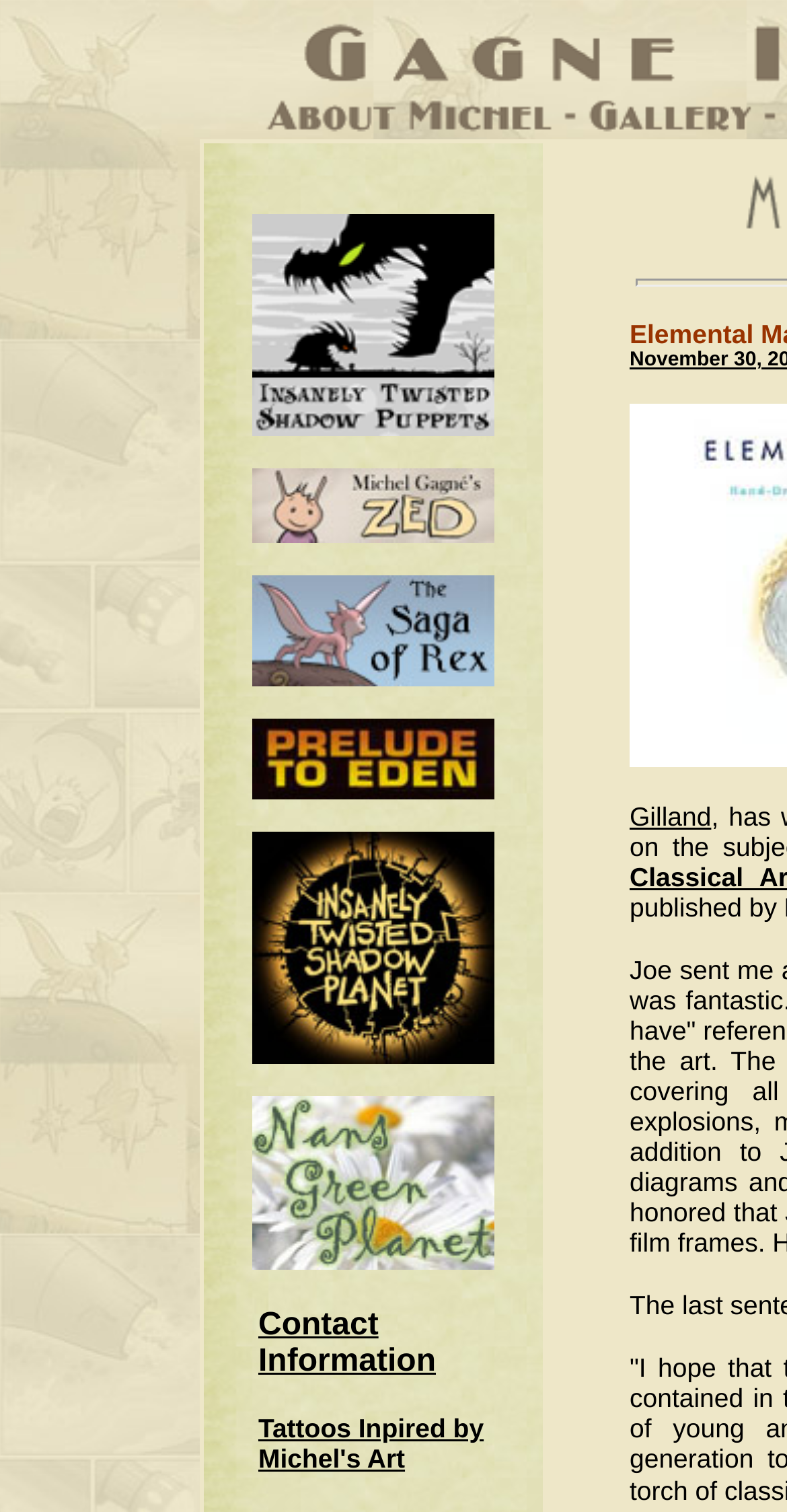Provide a comprehensive caption for the webpage.

The webpage is Michel Gagné's official homepage. At the top, there is a series of five links, each accompanied by an image, aligned horizontally and spaced evenly apart. The links and images are positioned in the middle of the page, taking up about a third of the page's width. 

Below these links, there are two more links, one below the other, also accompanied by images. The first of these links is labeled "Contact Information", and the second is labeled "Tattoos Inspired by Michel's Art". These links are positioned slightly to the right of the previous links and images, and are stacked vertically.